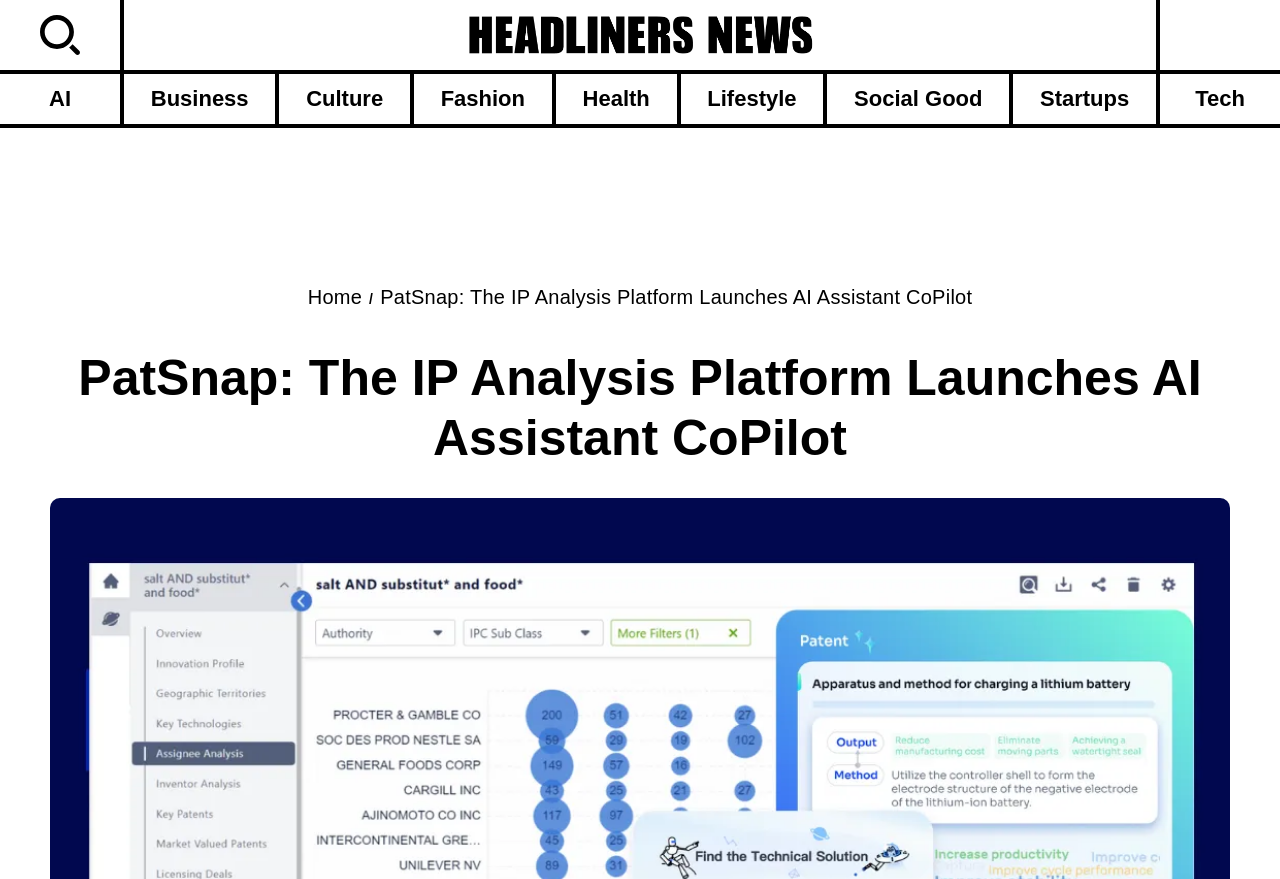Identify the bounding box for the described UI element: "Startups".

[0.792, 0.084, 0.903, 0.141]